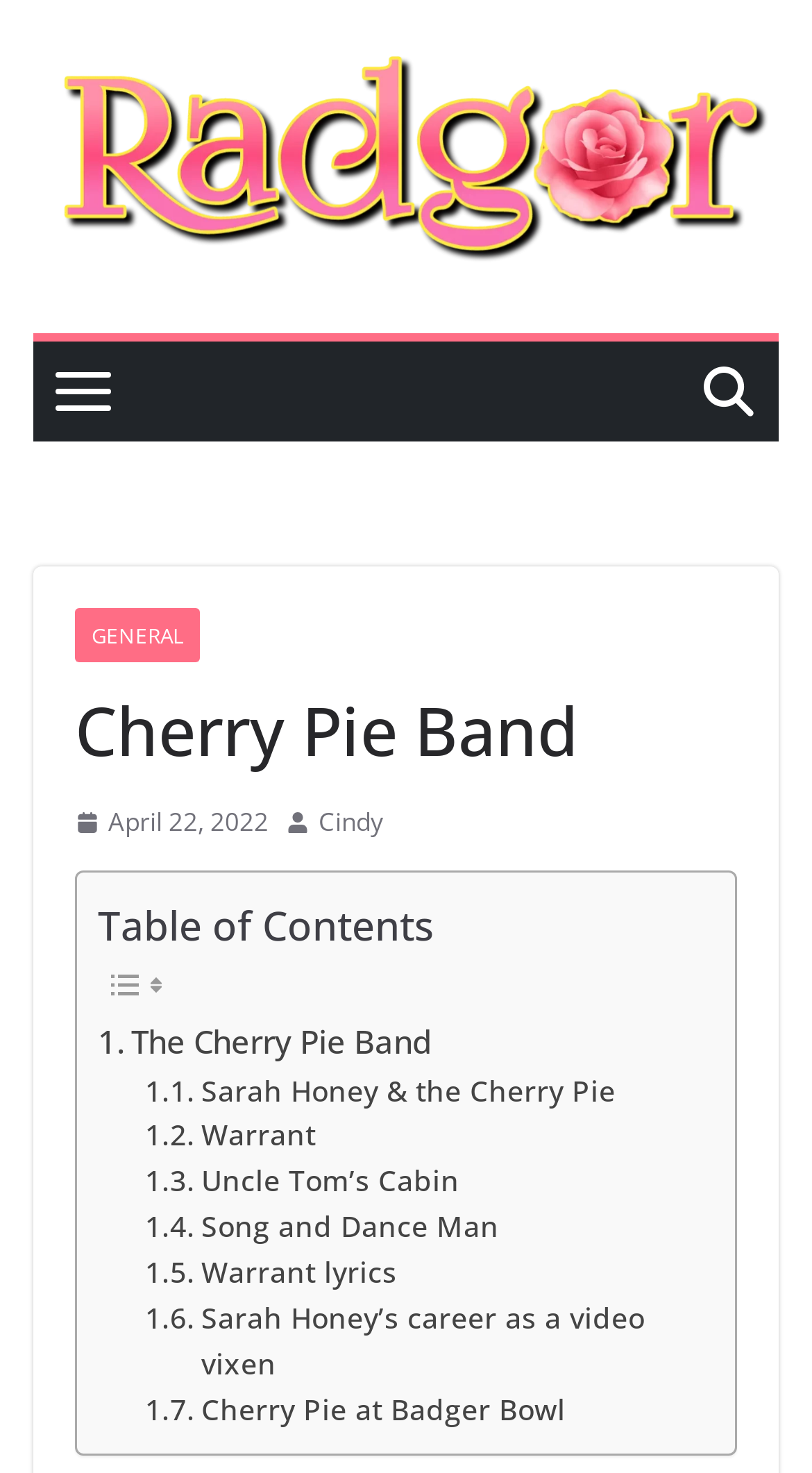Using the webpage screenshot and the element description Warrant lyrics, determine the bounding box coordinates. Specify the coordinates in the format (top-left x, top-left y, bottom-right x, bottom-right y) with values ranging from 0 to 1.

[0.179, 0.848, 0.489, 0.879]